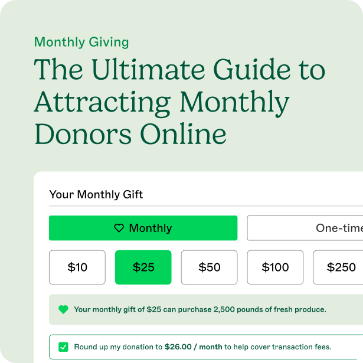Give a comprehensive caption for the image.

The image titled "The Ultimate Guide to Attracting Monthly Donors Online" is designed to promote a resource focused on enhancing monthly giving programs for nonprofits. The visual is set against a soft pastel backdrop, creating a calming and inviting atmosphere. 

At the top, the heading "Monthly Giving" is prominently displayed, emphasizing the topic's importance. Below this, a user-friendly interface showcases a donation selection box where users can choose between different monthly gift amounts: $10, $25, $50, $100, and $250. 

Highlighted in a vibrant green, the $25 option indicates that this amount can provide 2,500 pounds of fresh produce, clearly linking the donation to a tangible community impact. Adjacent to the donation options, there are checkboxes allowing users to opt for a monthly donation while also offering a choice to round up contributions to help cover transaction fees. 

Overall, the image effectively conveys a straightforward approach to engaging potential donors, illustrating the benefits of consistent monthly contributions for meaningful causes.